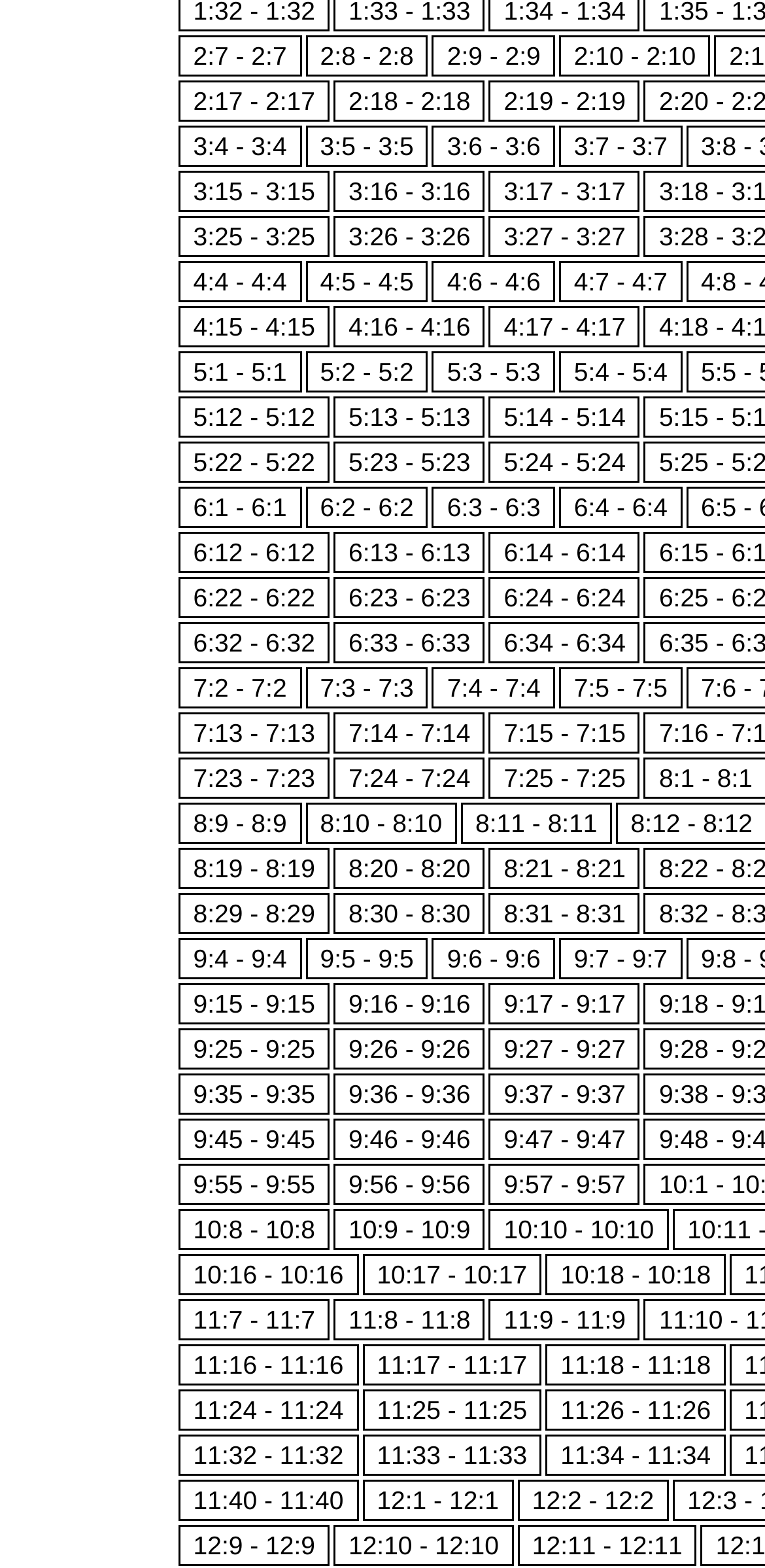Please provide a brief answer to the following inquiry using a single word or phrase:
What is the x-coordinate of the rightmost link?

0.892